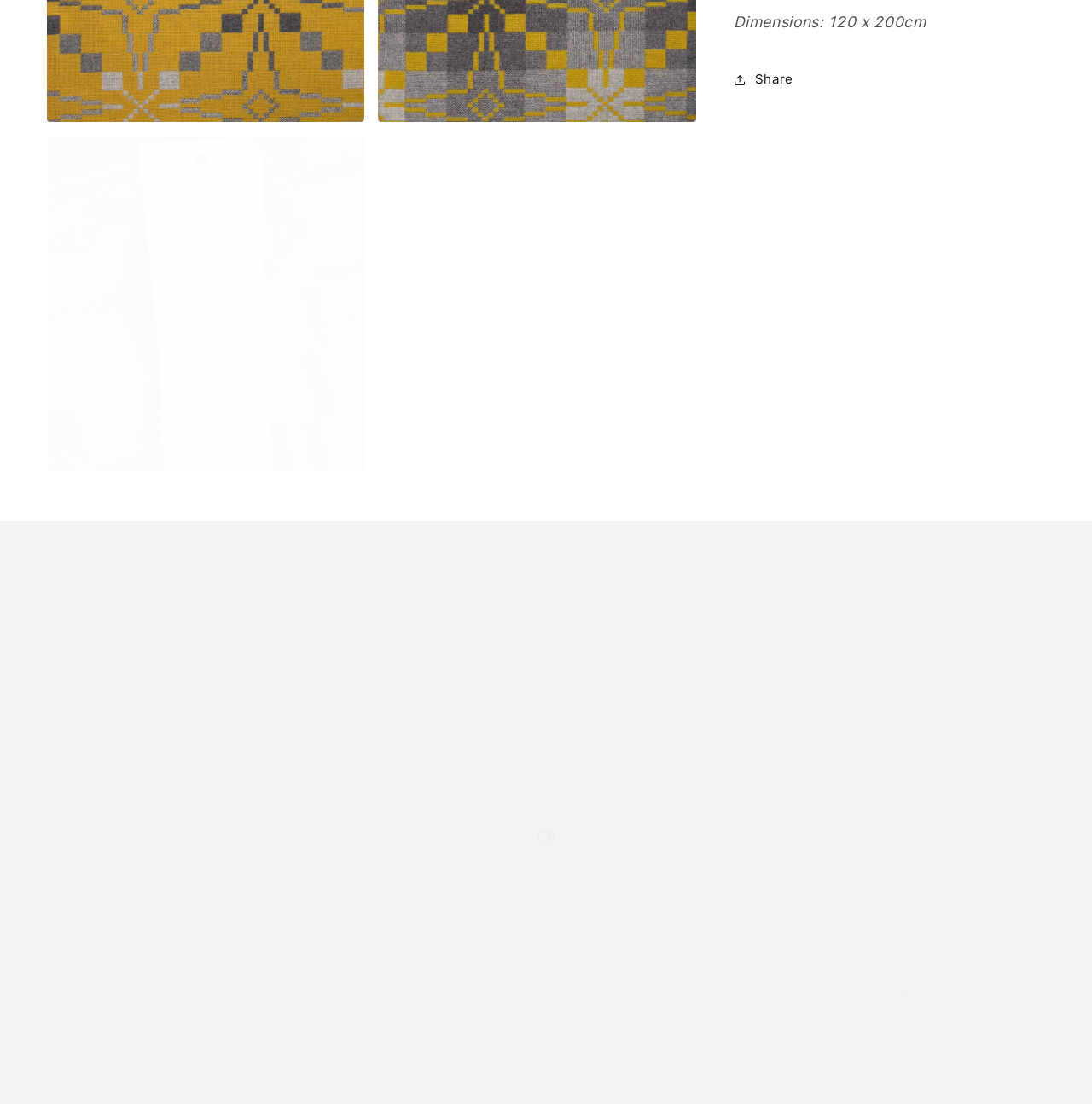Can you pinpoint the bounding box coordinates for the clickable element required for this instruction: "View refund policy"? The coordinates should be four float numbers between 0 and 1, i.e., [left, top, right, bottom].

[0.288, 0.96, 0.356, 0.976]